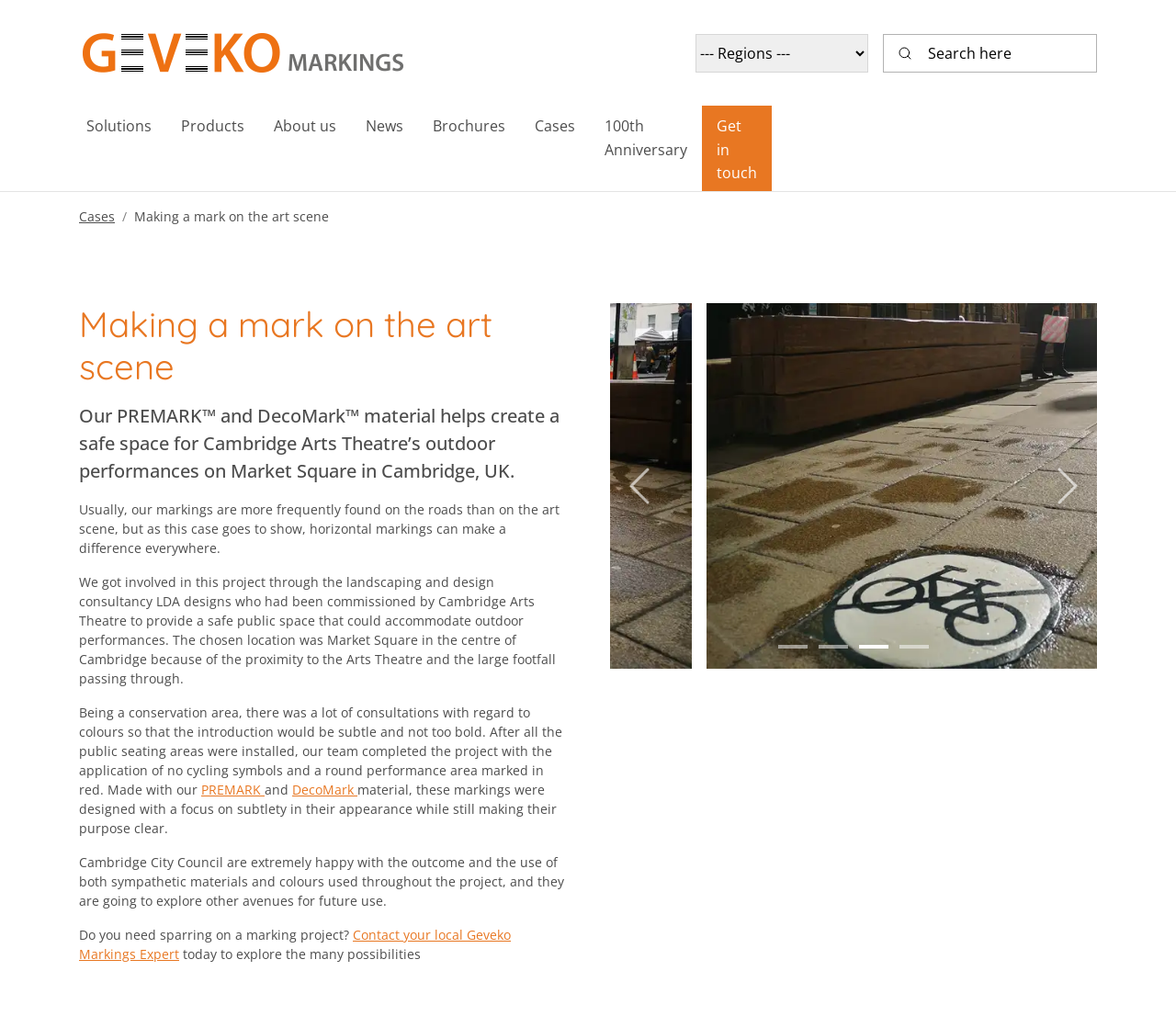What is the name of the consultancy that commissioned the project?
Answer the question with detailed information derived from the image.

The name of the consultancy that commissioned the project can be found in the third paragraph of the webpage, which states that Geveko got involved in the project through the landscaping and design consultancy LDA designs who had been commissioned by Cambridge Arts Theatre to provide a safe public space that could accommodate outdoor performances.